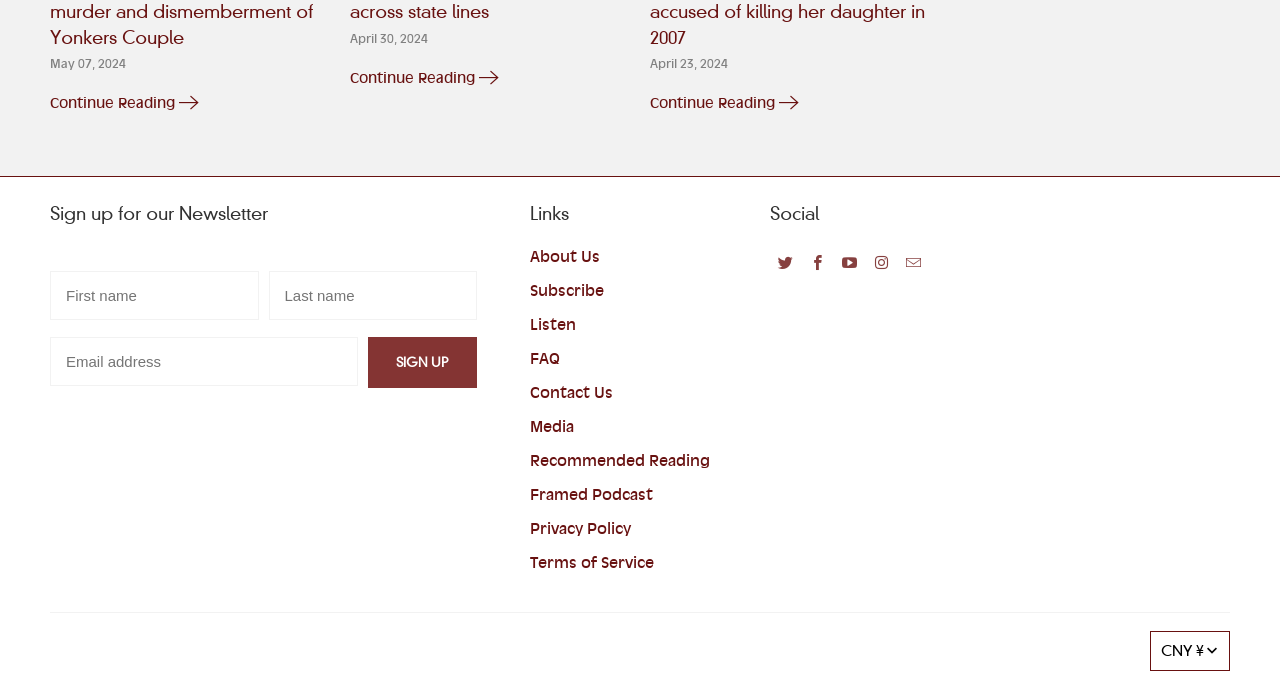Please locate the bounding box coordinates of the region I need to click to follow this instruction: "Select currency".

[0.898, 0.93, 0.961, 0.989]